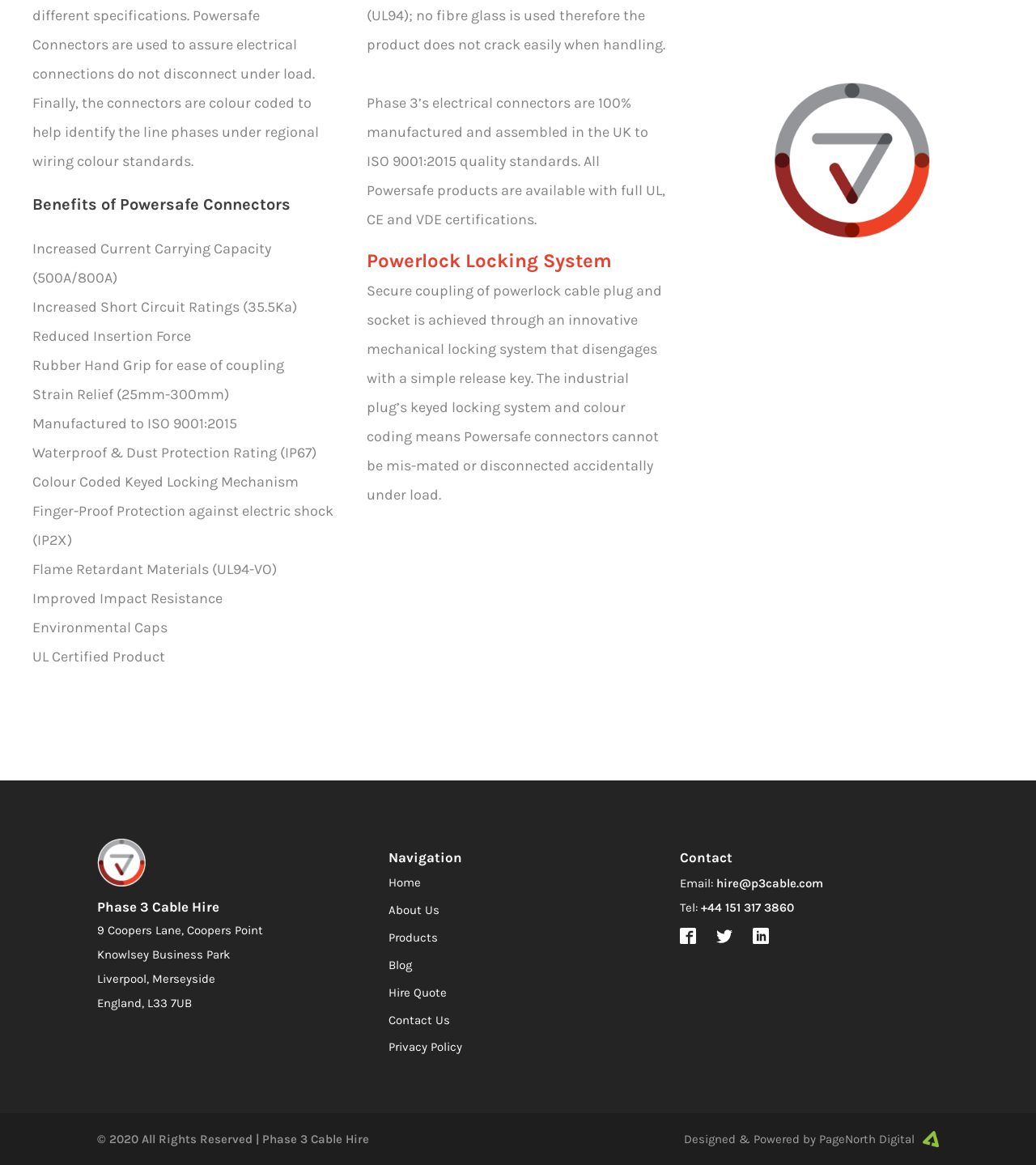Could you find the bounding box coordinates of the clickable area to complete this instruction: "Open Exchange Reviews"?

None